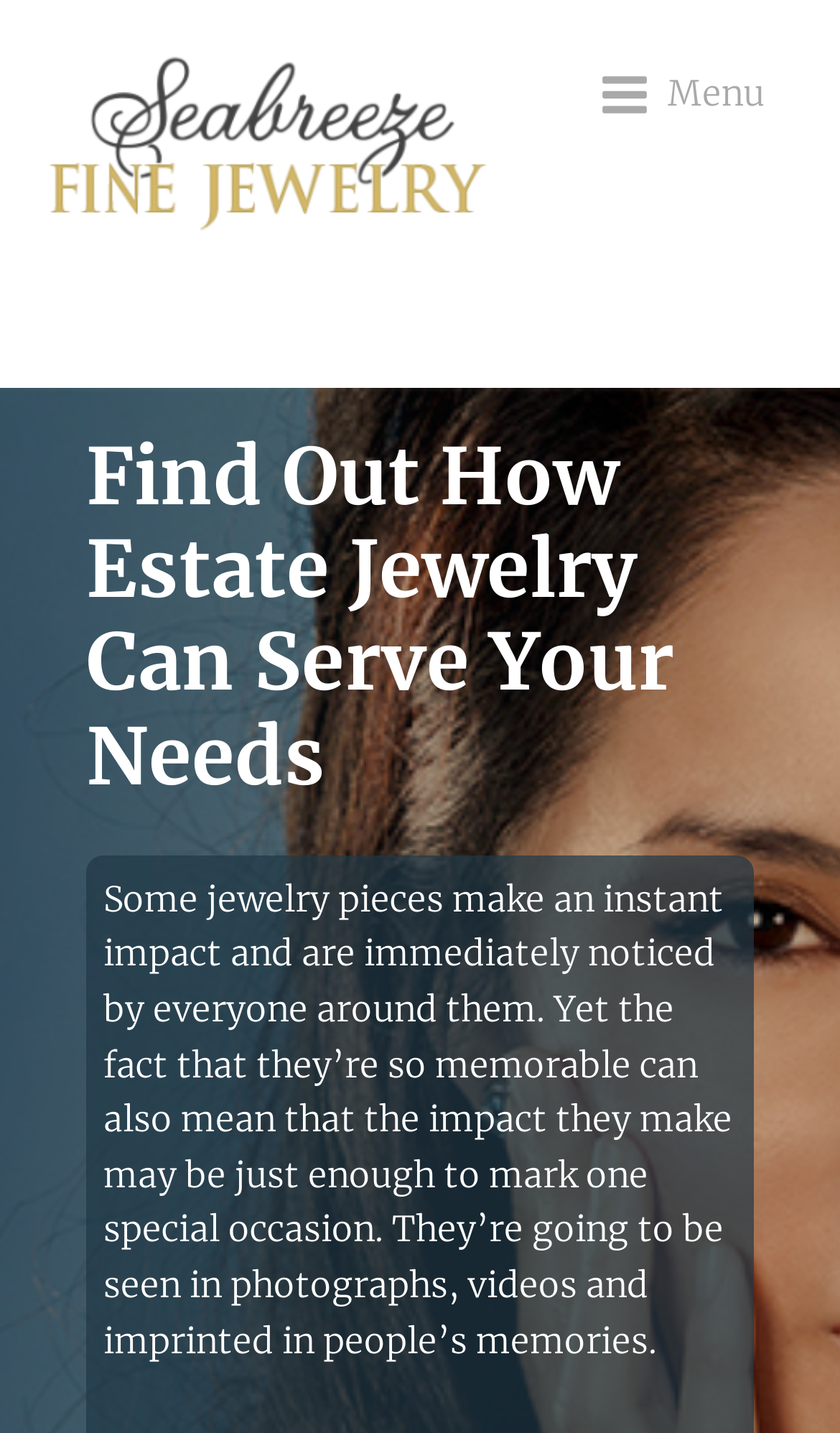What is the purpose of estate jewelry?
Respond to the question with a single word or phrase according to the image.

Serve special occasions